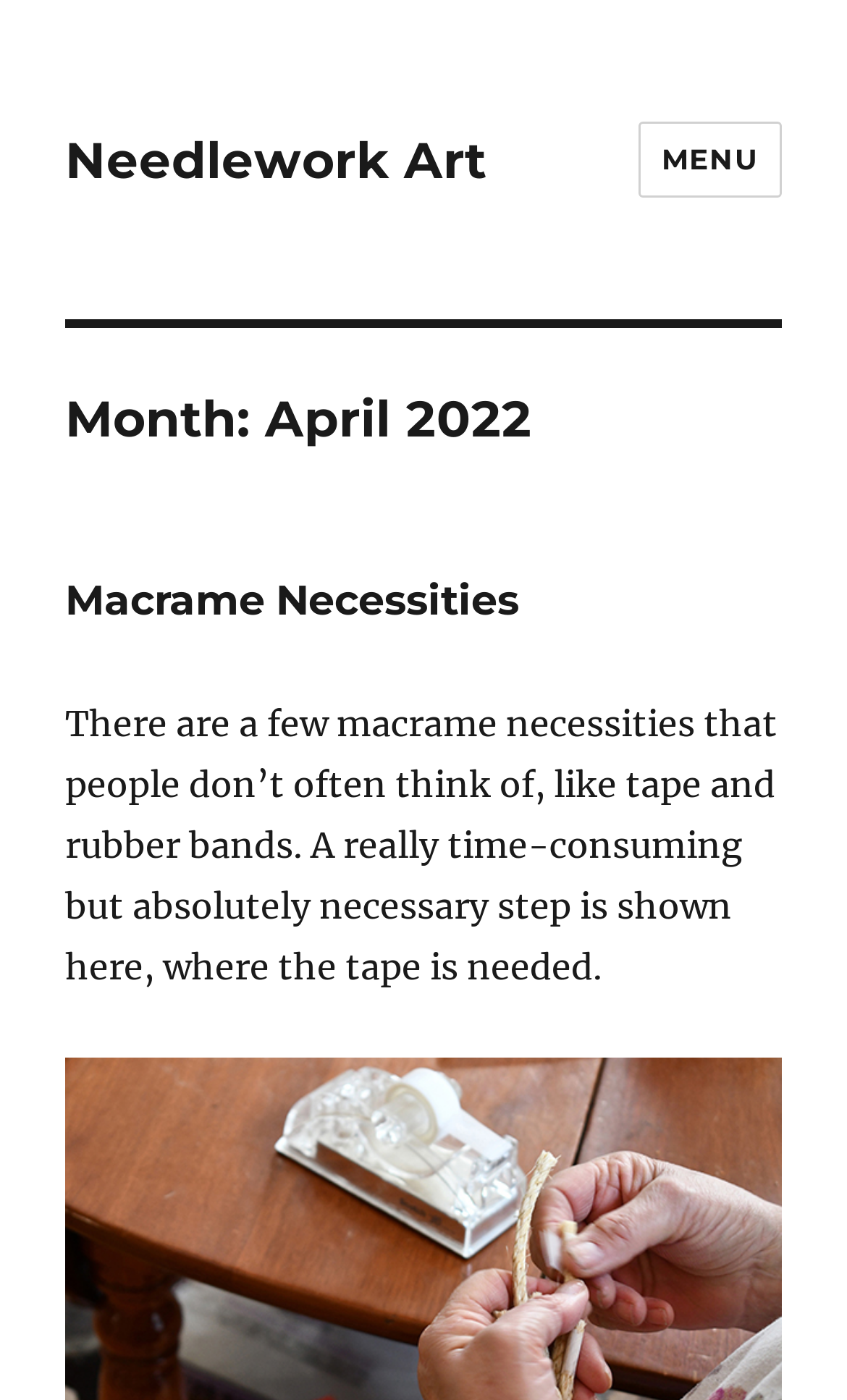Could you please study the image and provide a detailed answer to the question:
What is the name of the website?

I found the website name by looking at the link element 'Needlework Art' which is a child element of the Root Element.